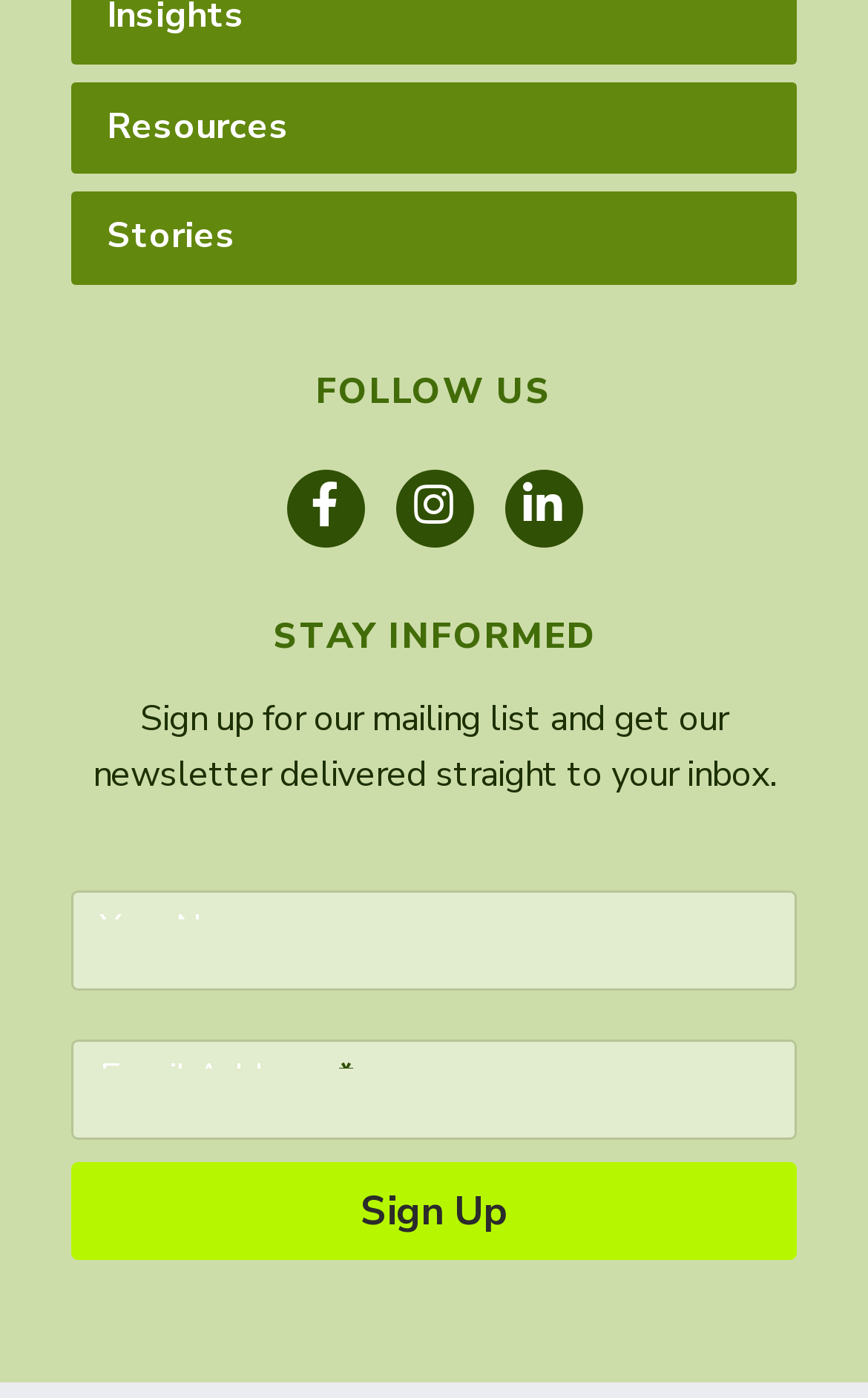What is required to sign up for the newsletter? Look at the image and give a one-word or short phrase answer.

Email Address